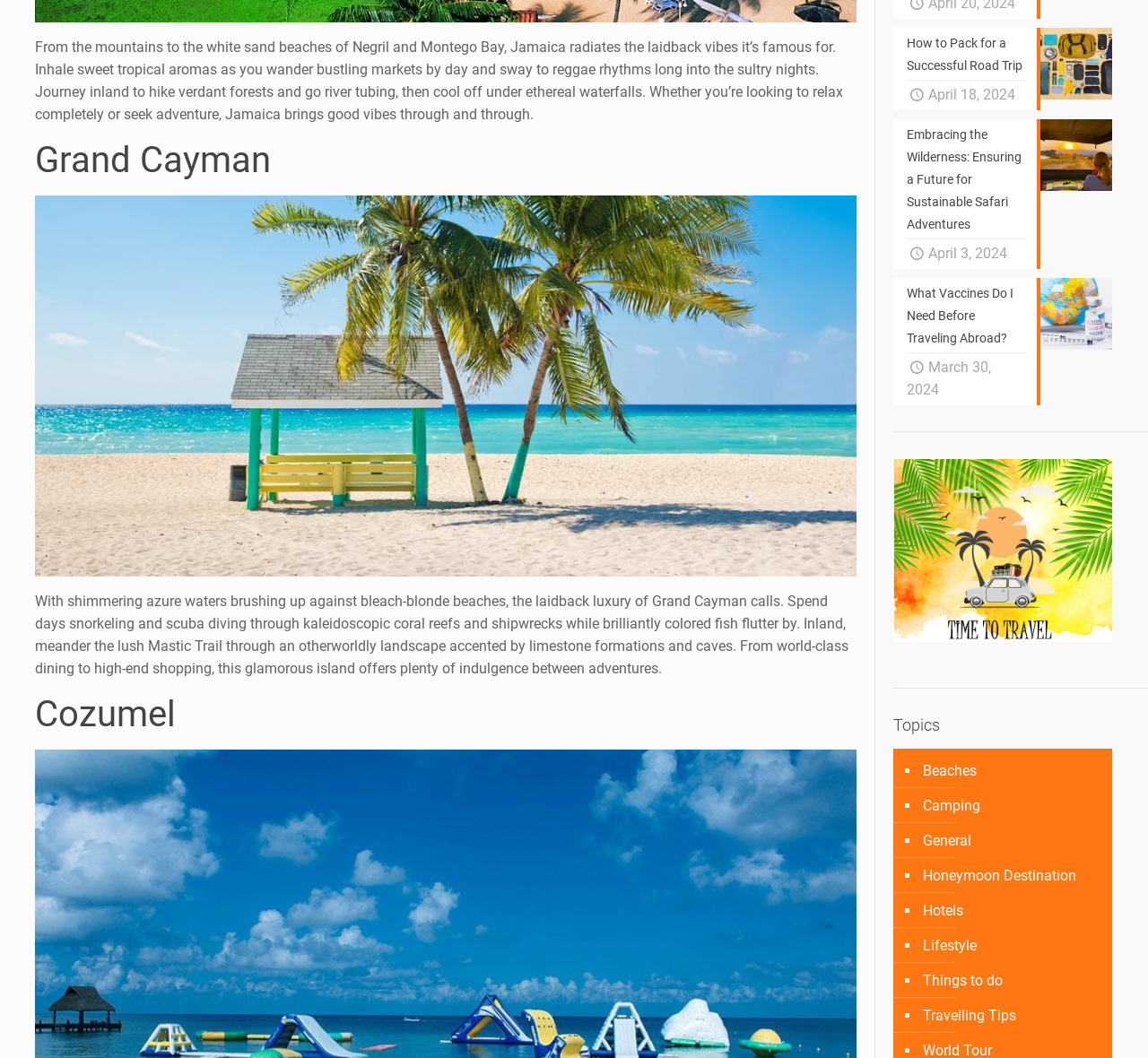Please provide a one-word or phrase answer to the question: 
What categories of topics are listed at the bottom of the webpage?

Beaches, Camping, etc.